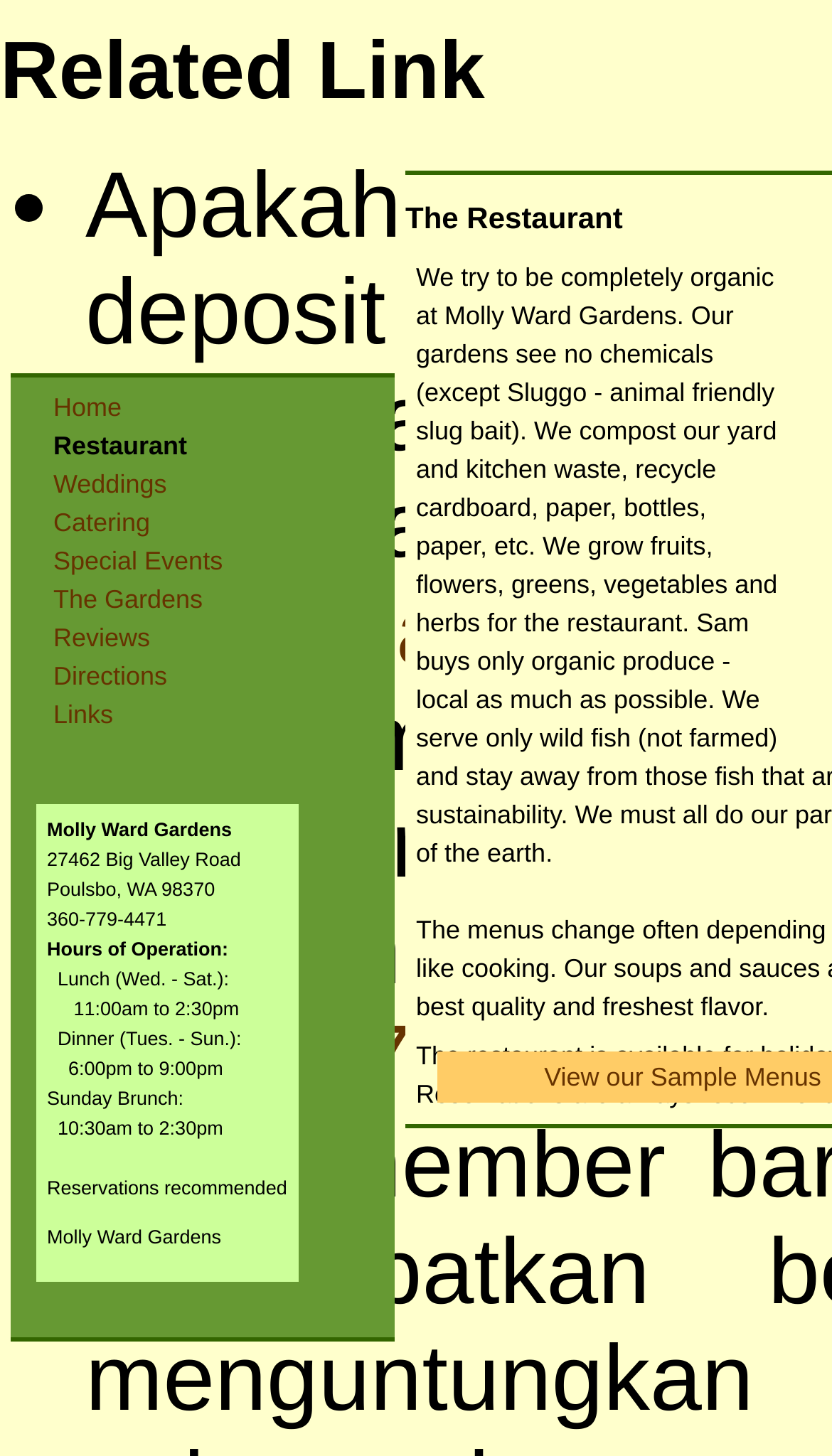Determine the bounding box coordinates of the section I need to click to execute the following instruction: "Check Reviews". Provide the coordinates as four float numbers between 0 and 1, i.e., [left, top, right, bottom].

[0.064, 0.428, 0.18, 0.448]